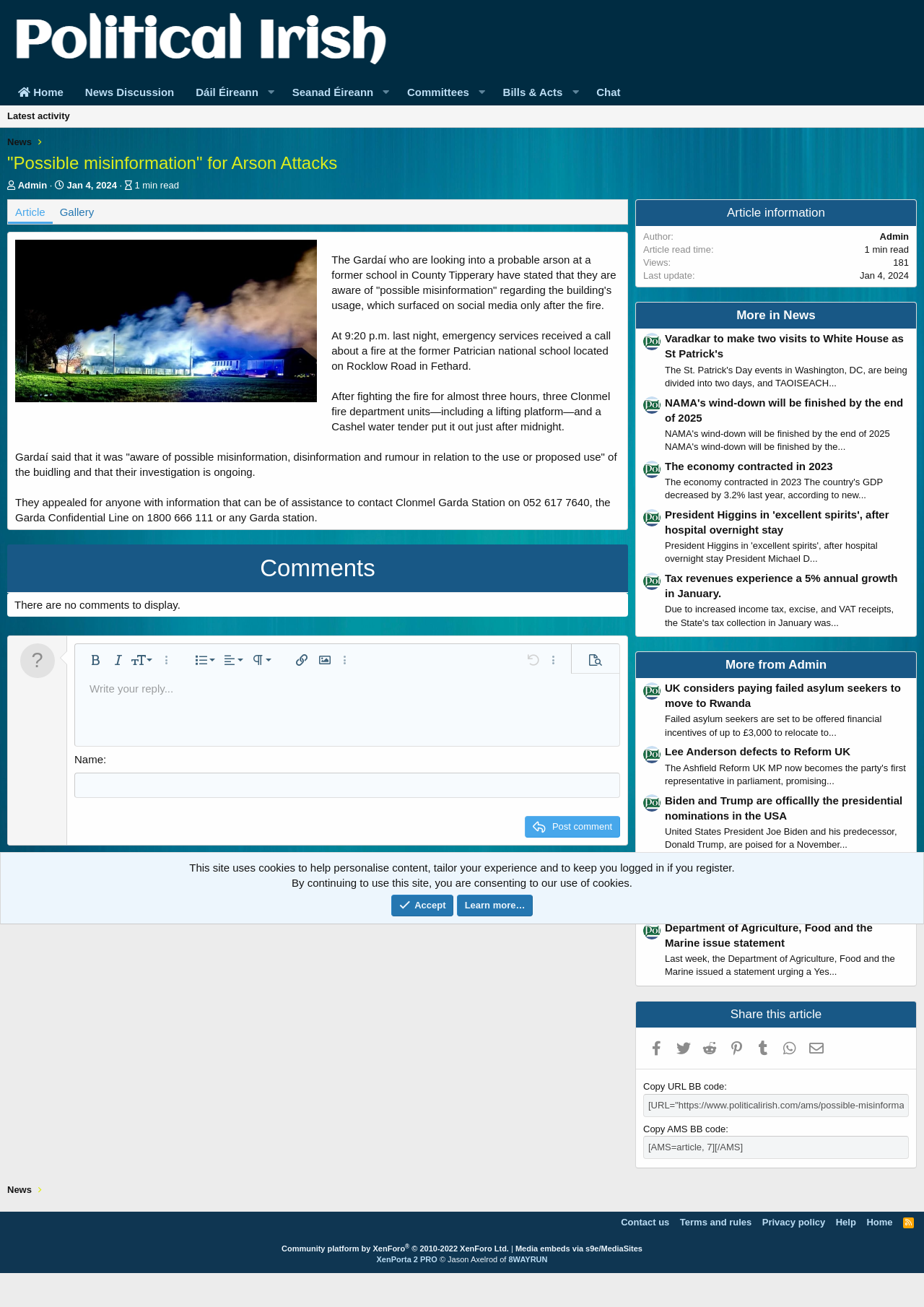Please identify the bounding box coordinates of the element that needs to be clicked to execute the following command: "Click on the 'Home' link". Provide the bounding box using four float numbers between 0 and 1, formatted as [left, top, right, bottom].

[0.008, 0.06, 0.08, 0.081]